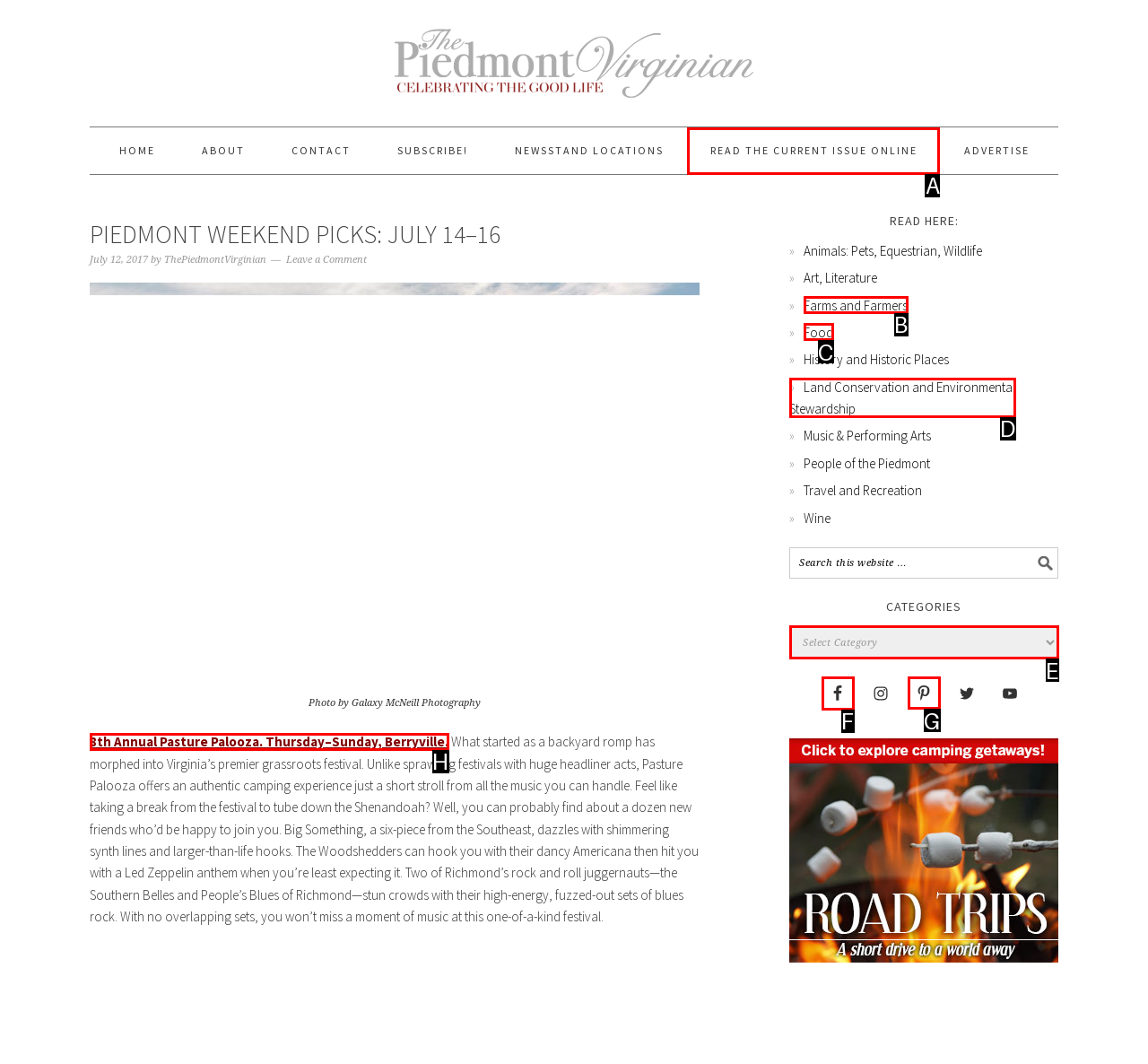Identify the letter of the UI element needed to carry out the task: Visit the Facebook page
Reply with the letter of the chosen option.

F